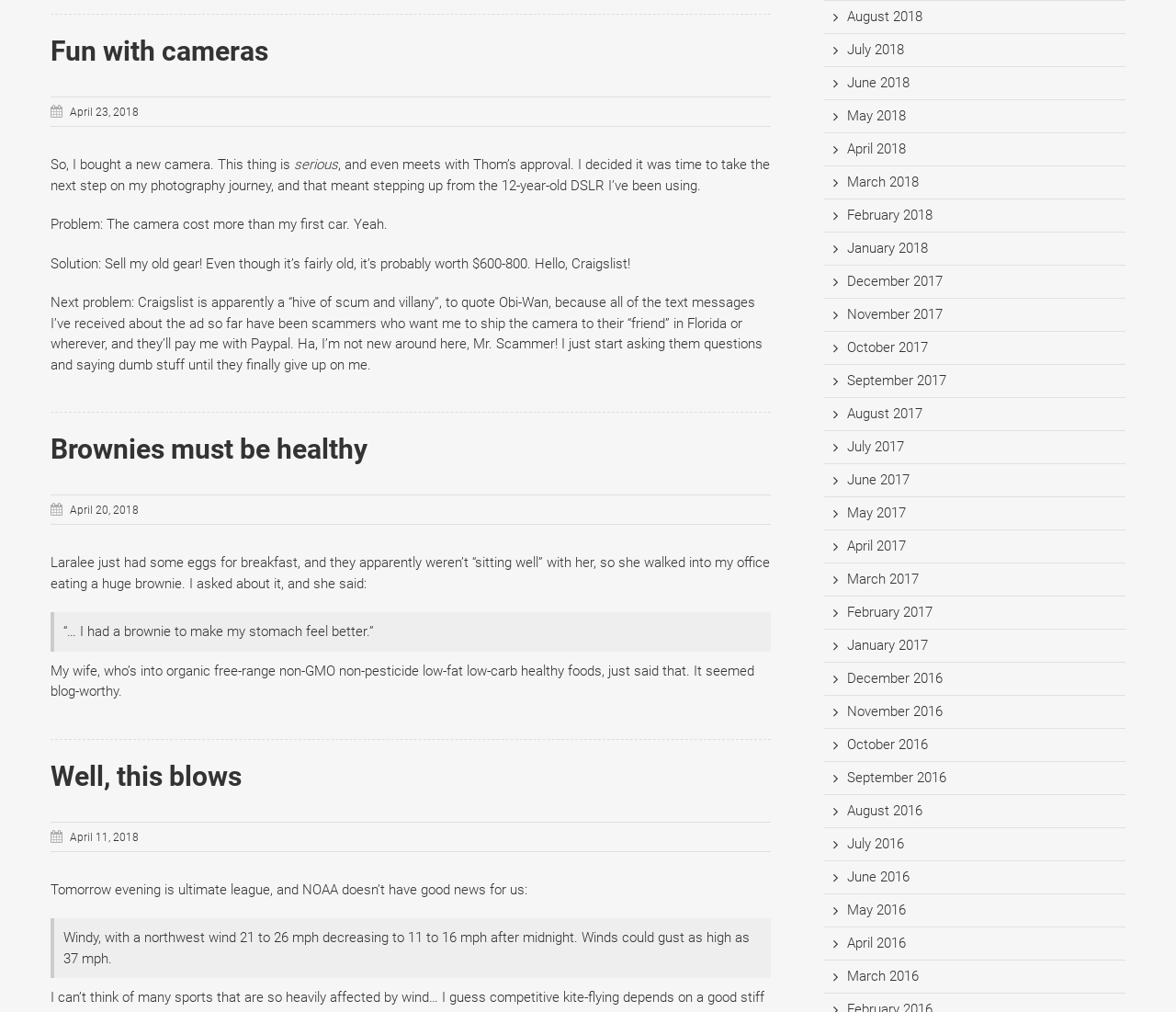Provide the bounding box coordinates for the area that should be clicked to complete the instruction: "Read the article 'Brownies must be healthy'".

[0.043, 0.426, 0.655, 0.462]